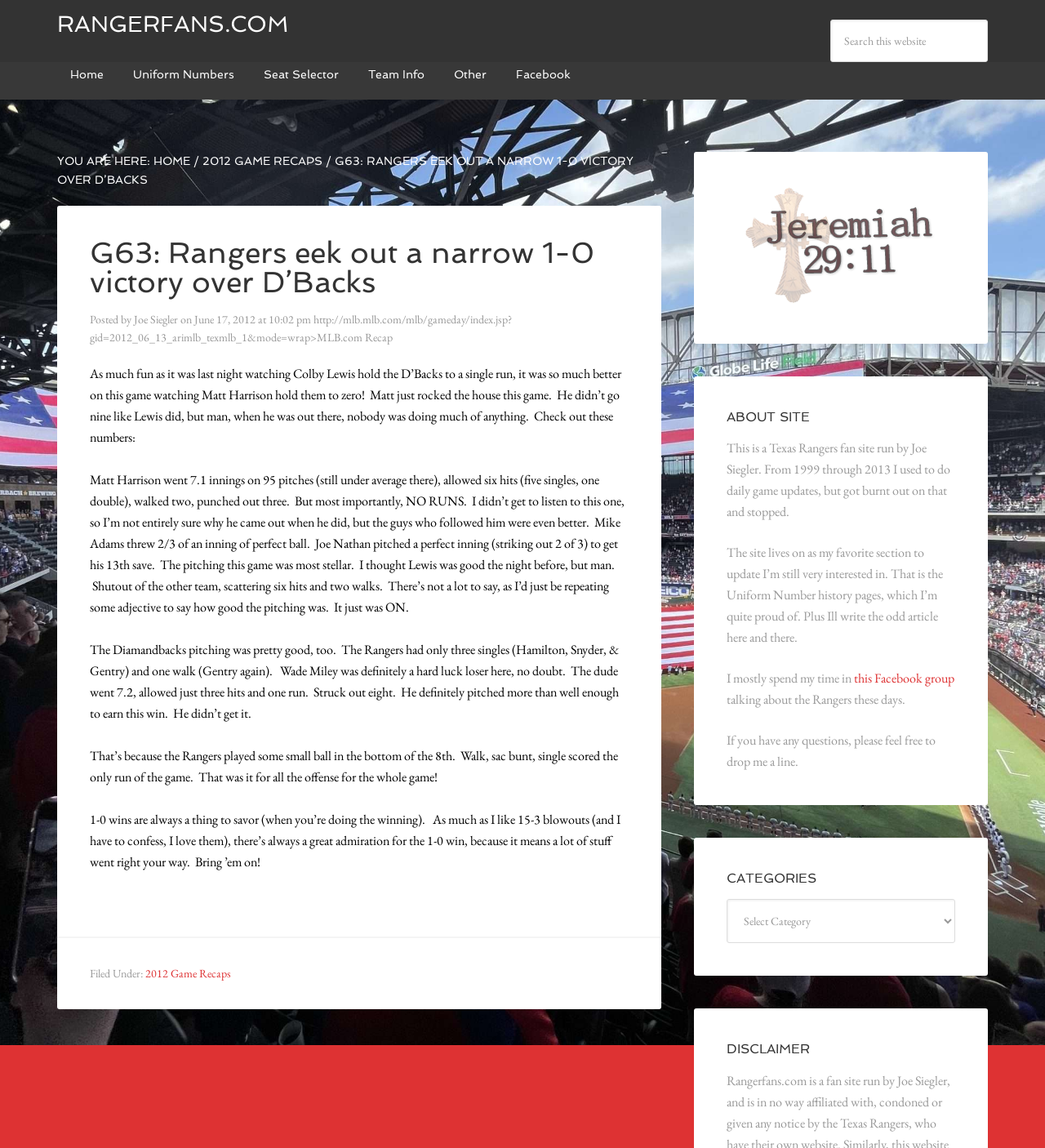Please provide the bounding box coordinates for the element that needs to be clicked to perform the following instruction: "Send a message". The coordinates should be given as four float numbers between 0 and 1, i.e., [left, top, right, bottom].

None